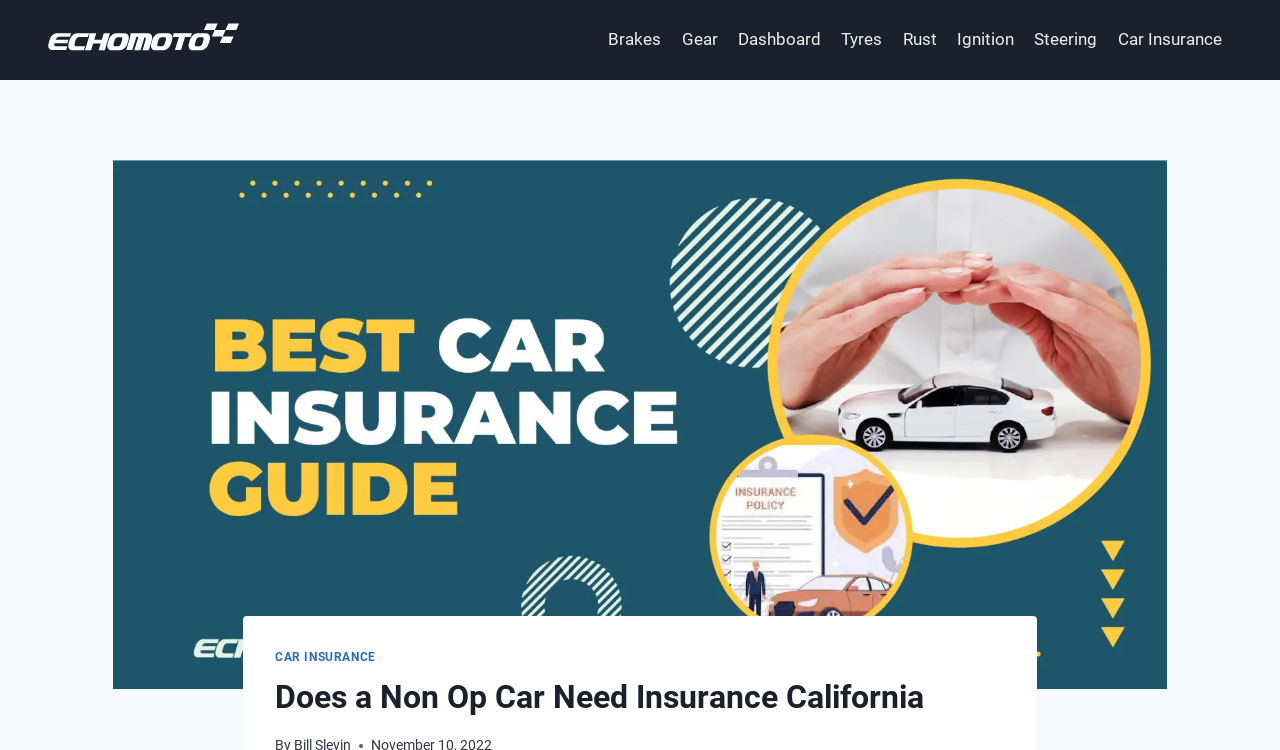How many navigation links are there?
Give a one-word or short phrase answer based on the image.

9